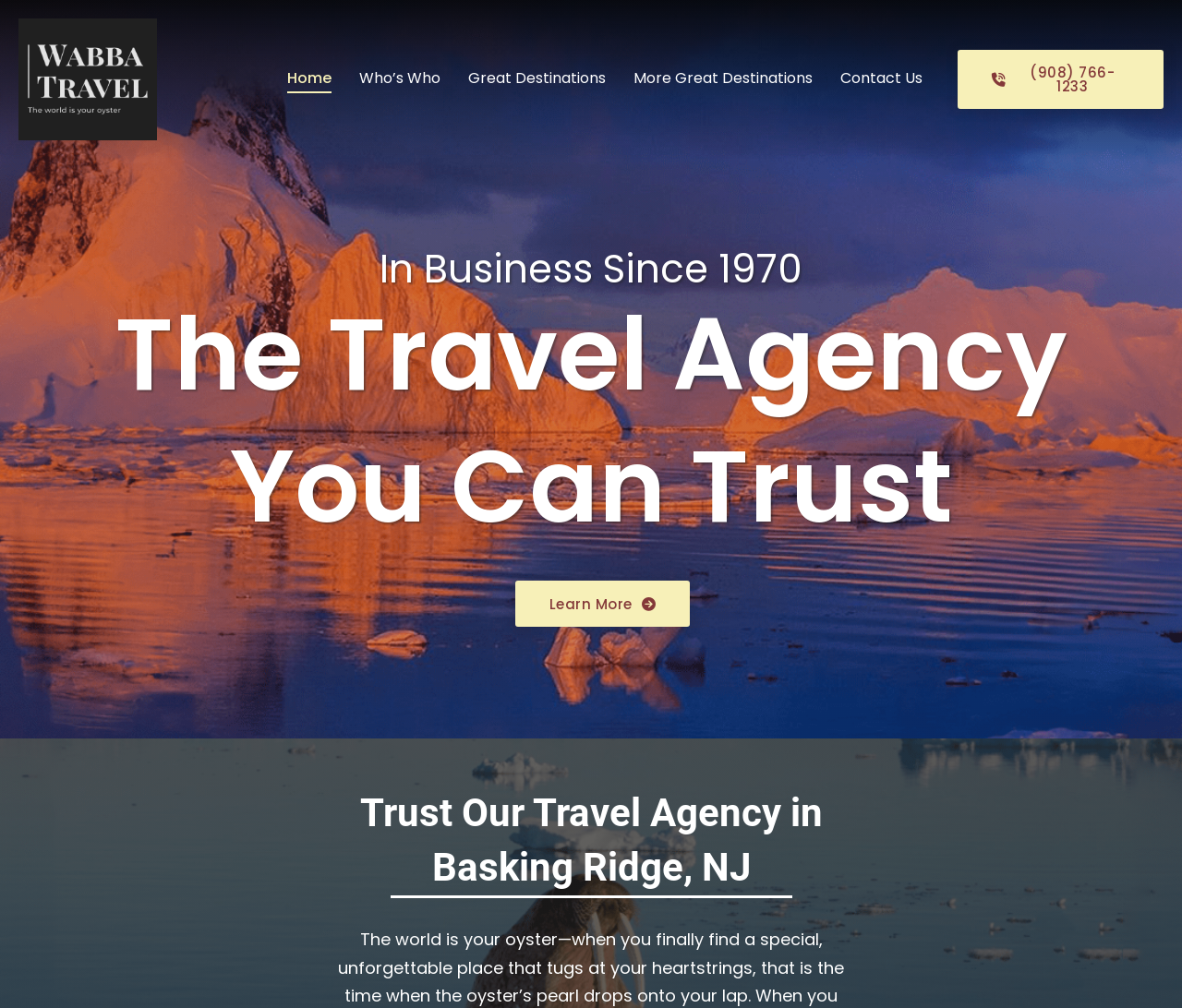Determine the bounding box coordinates of the clickable area required to perform the following instruction: "Click on the Wabba Travel logo". The coordinates should be represented as four float numbers between 0 and 1: [left, top, right, bottom].

[0.016, 0.018, 0.133, 0.139]